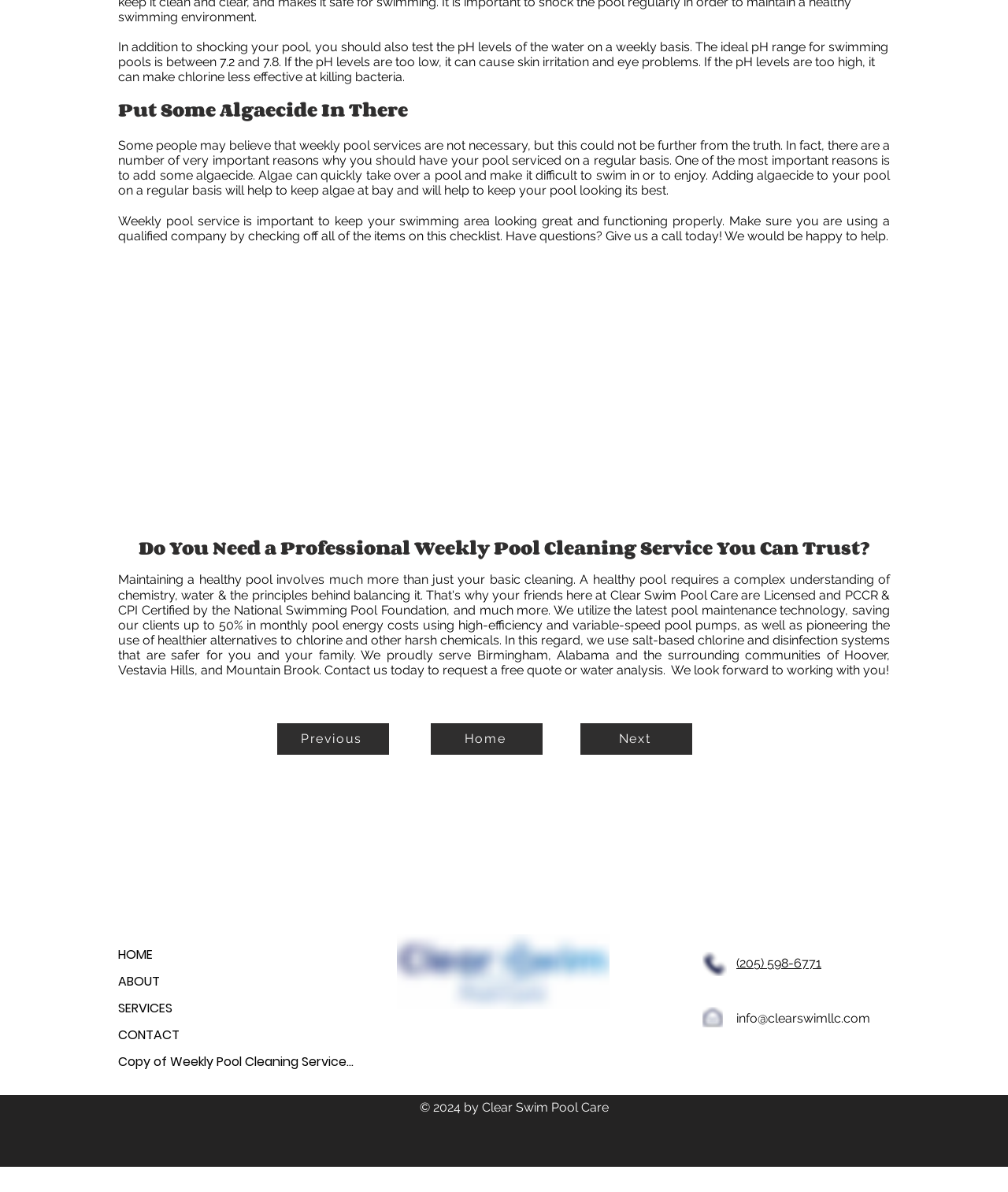Find the bounding box coordinates of the area that needs to be clicked in order to achieve the following instruction: "Click the 'Contact us today to request a free quote or water analysis' link". The coordinates should be specified as four float numbers between 0 and 1, i.e., [left, top, right, bottom].

[0.322, 0.556, 0.66, 0.569]